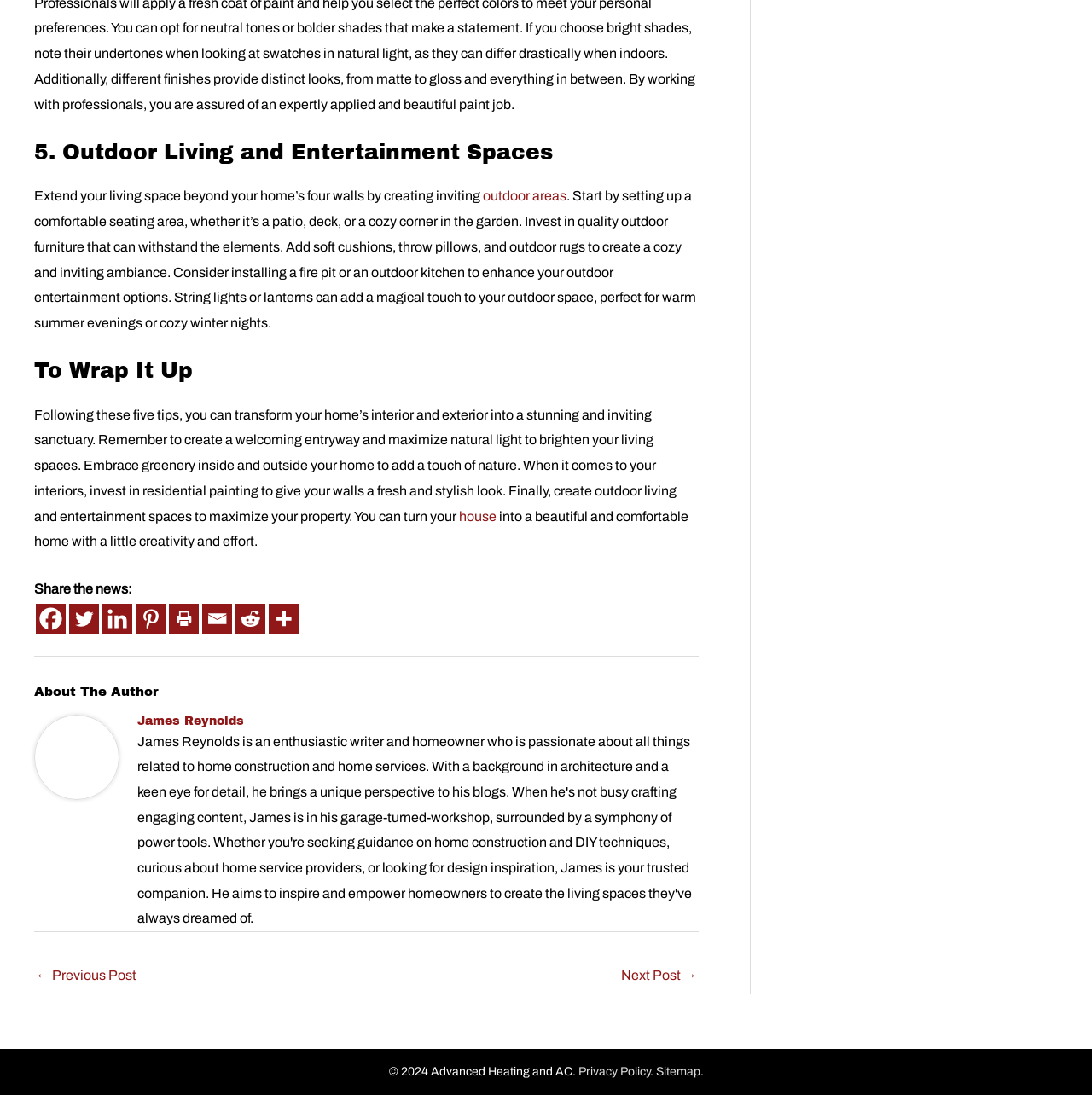What is the company name mentioned at the bottom of the webpage?
Provide a thorough and detailed answer to the question.

The company name 'Advanced Heating and AC' is mentioned at the bottom of the webpage, along with a copyright notice and links to the privacy policy and sitemap.